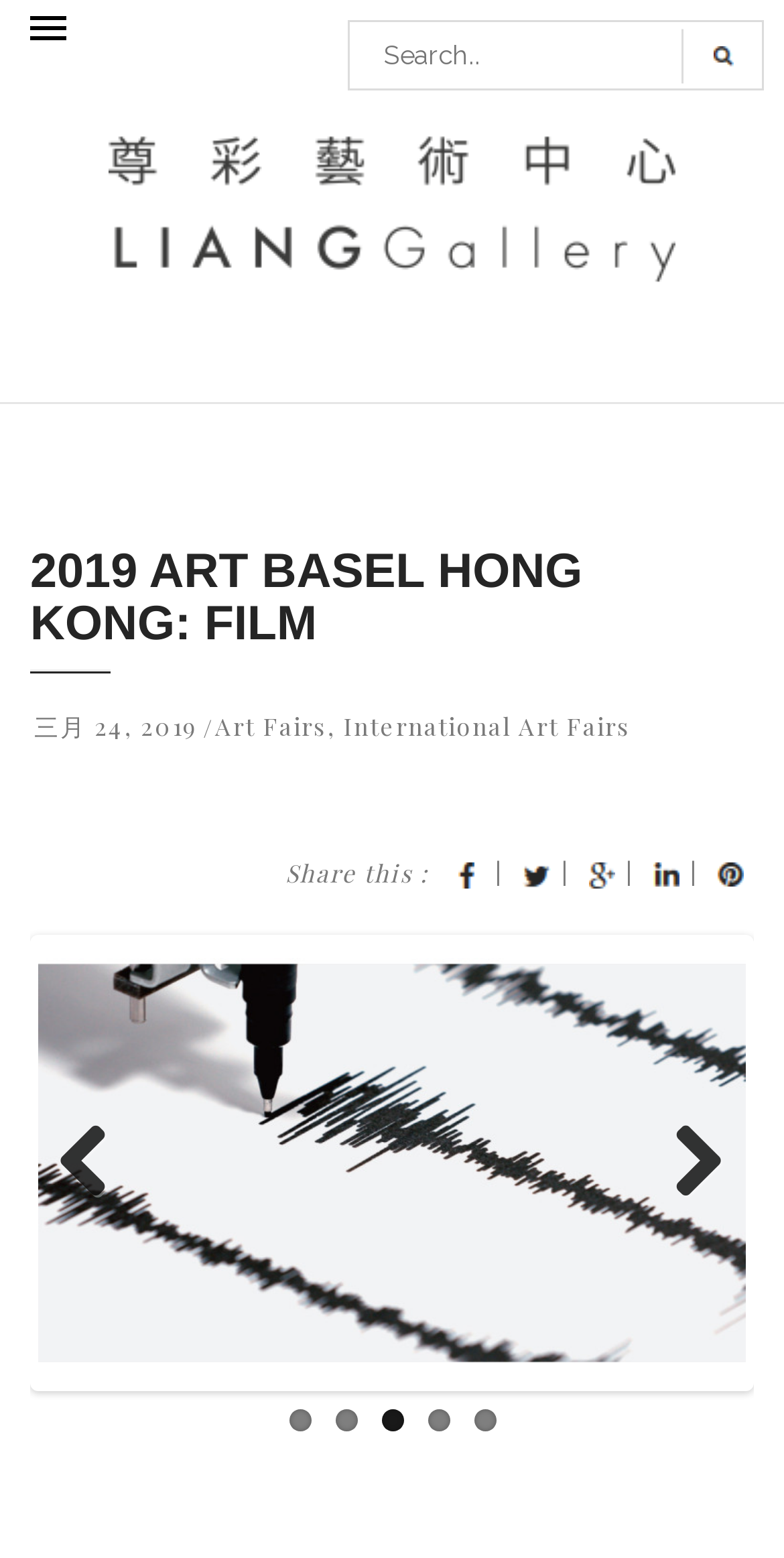Determine the bounding box for the HTML element described here: "Previous". The coordinates should be given as [left, top, right, bottom] with each number being a float between 0 and 1.

[0.074, 0.721, 0.177, 0.772]